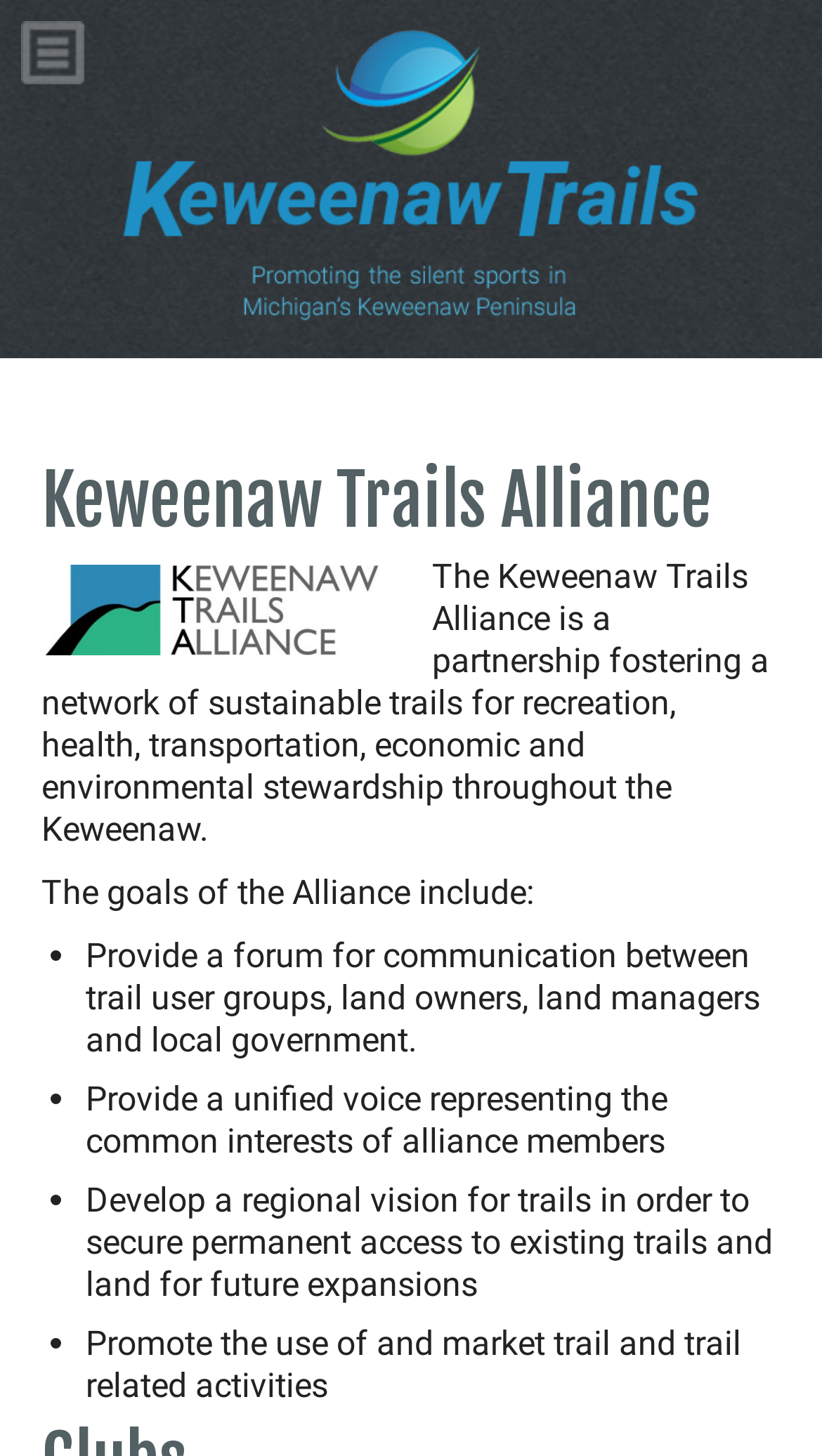What are the goals of the alliance?
Please interpret the details in the image and answer the question thoroughly.

The goals of the alliance are listed in the static text elements on the webpage, which include providing a forum for communication, providing a unified voice, developing a regional vision, and promoting the use of trails.